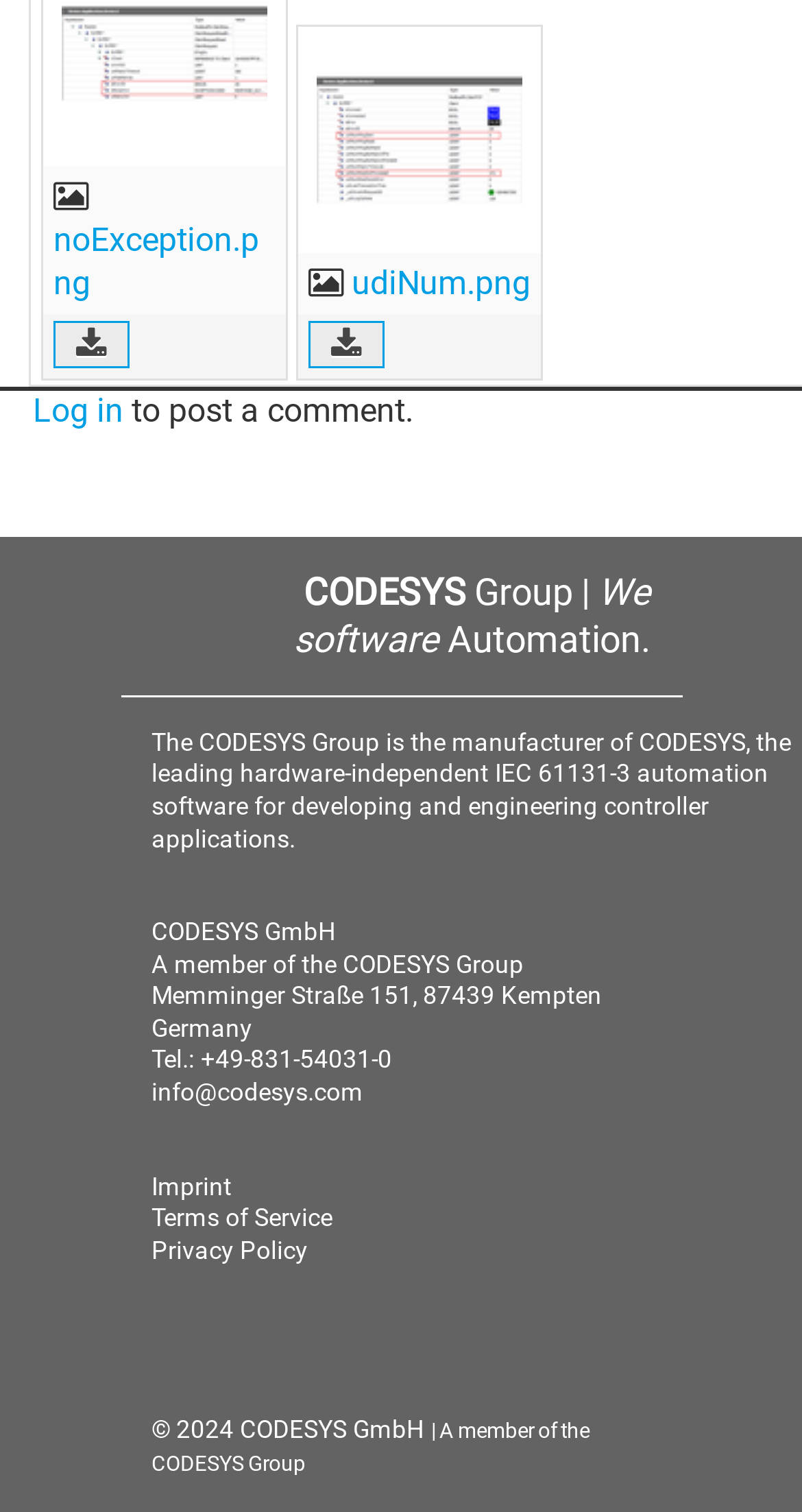What is the country where the company is located?
Please provide a detailed and thorough answer to the question.

The country where the company is located can be found in the address provided in the footer section of the webpage, which mentions 'Memminger Straße 151, 87439 Kempten, Germany'.